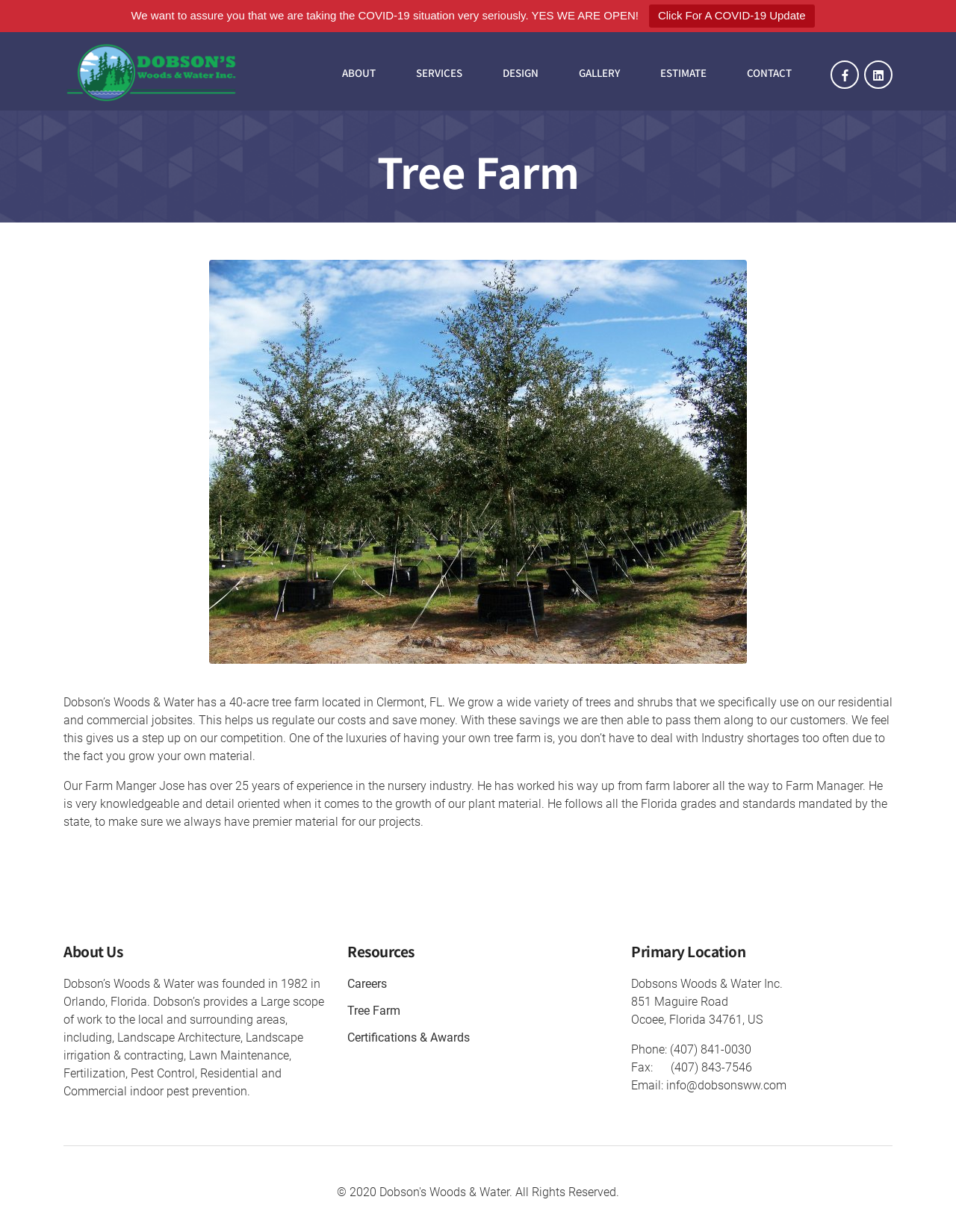What is the name of the tree farm? Please answer the question using a single word or phrase based on the image.

Dobson’s Woods & Water